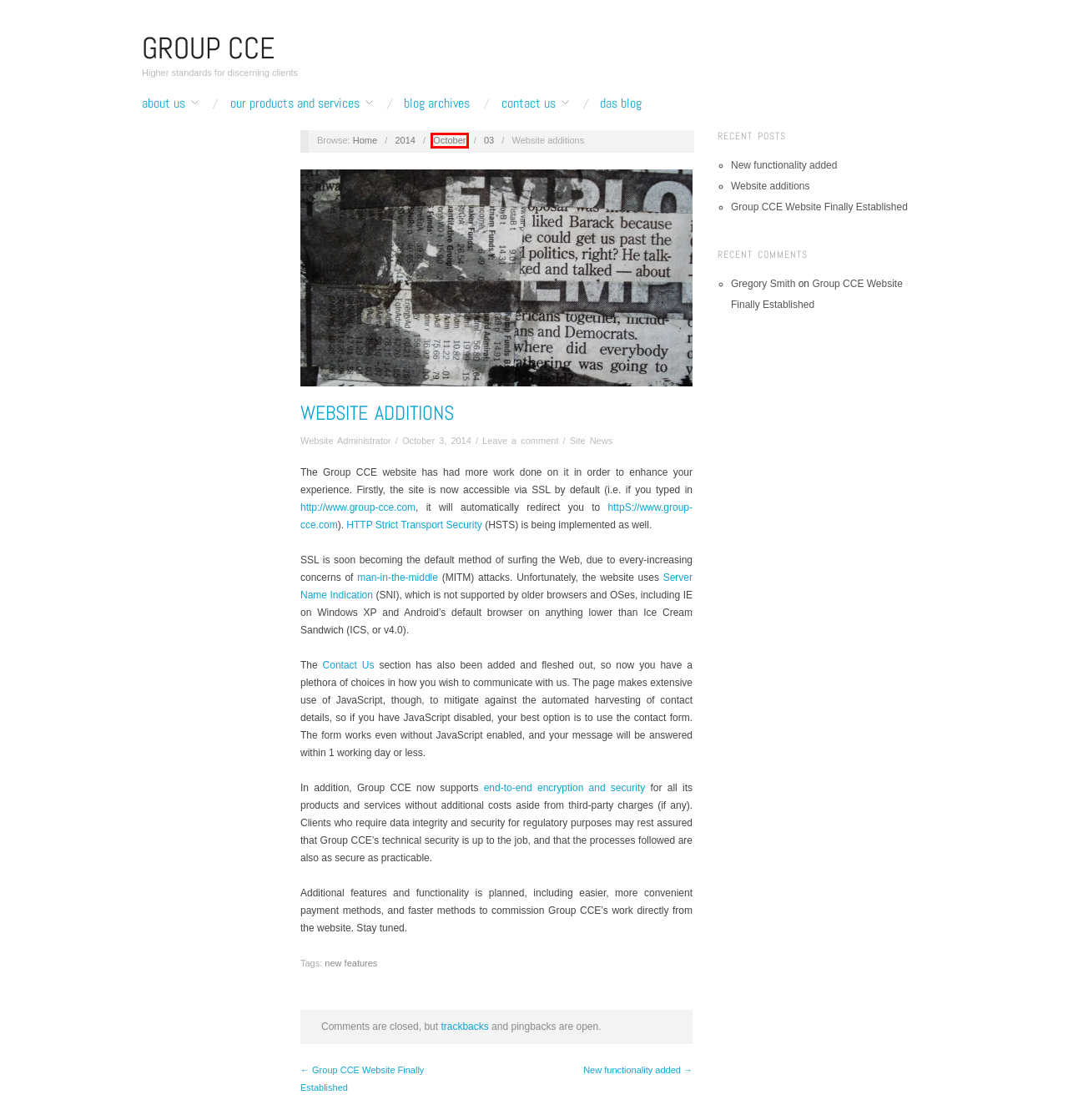You have been given a screenshot of a webpage with a red bounding box around a UI element. Select the most appropriate webpage description for the new webpage that appears after clicking the element within the red bounding box. The choices are:
A. Contact Us - Group CCE
B. October 2014 - Group CCE
C. Group CCE - Higher standards for discerning clients
D. New functionality added - Group CCE
E. Secure Communications - Group CCE
F. Site News Archives - Group CCE
G. About Us - Group CCE
H. Website Administrator, Author at Group CCE

B